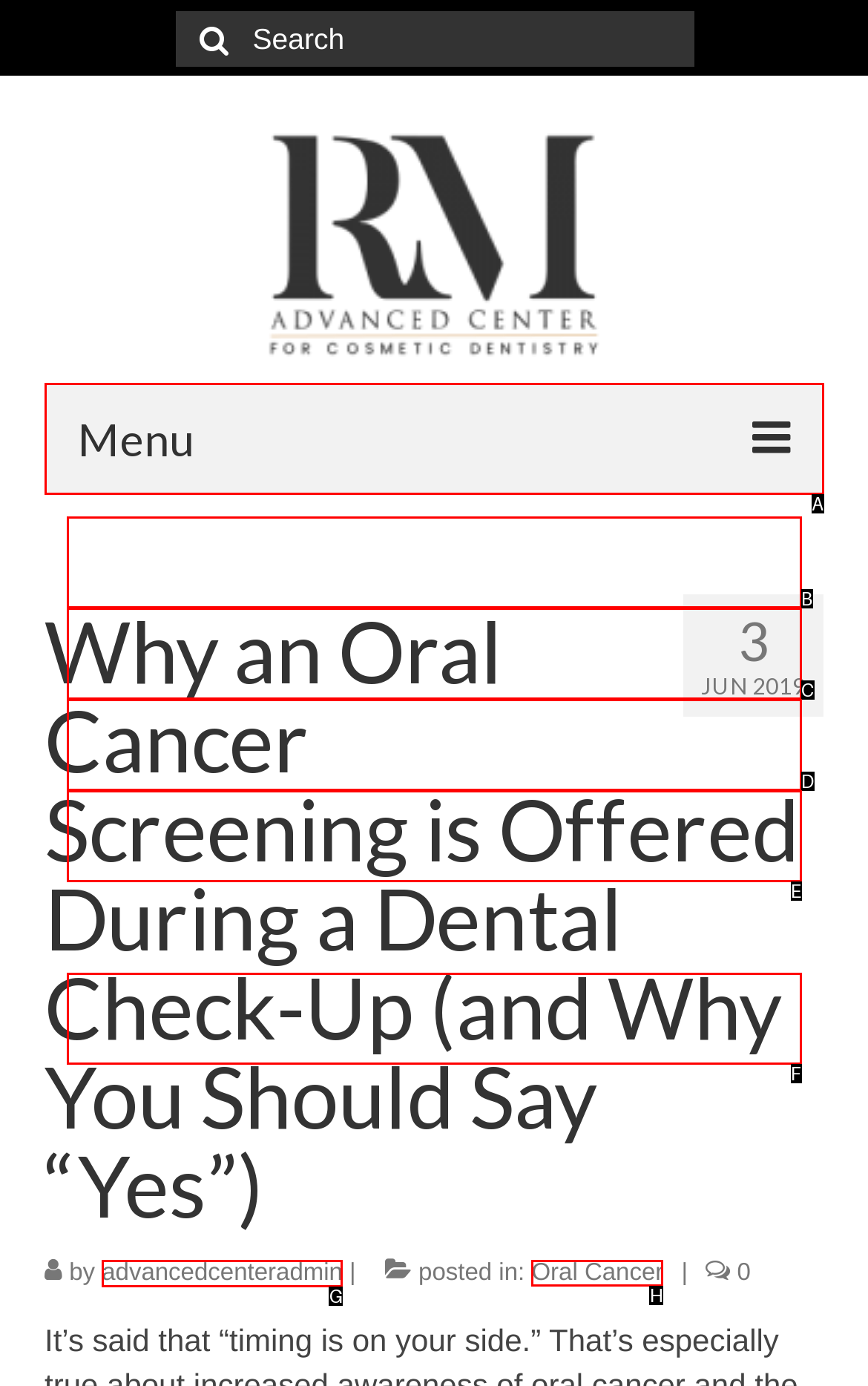Which lettered option should I select to achieve the task: Read about oral cancer according to the highlighted elements in the screenshot?

H